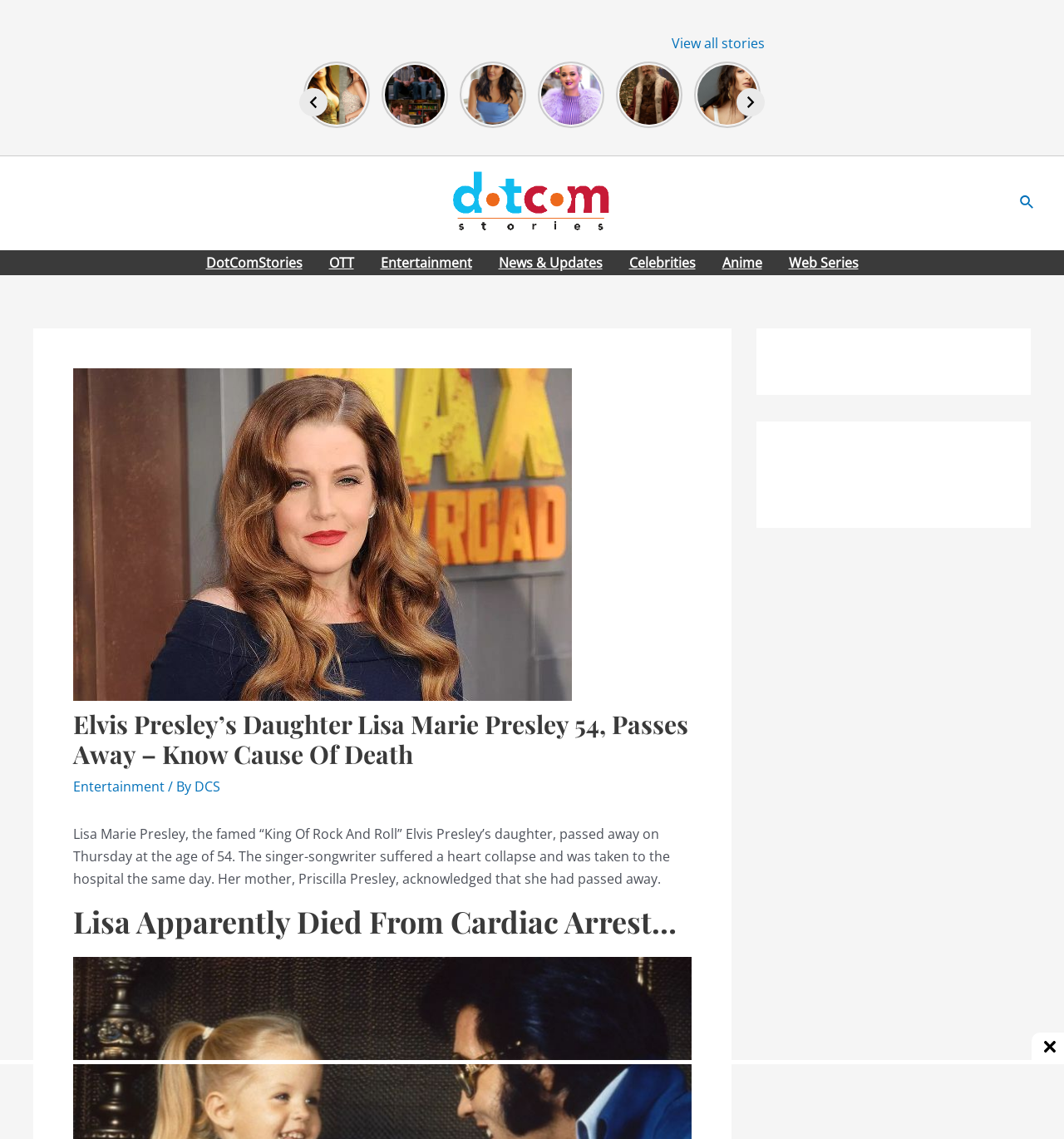What was the cause of Lisa Marie Presley's death?
Answer the question based on the image using a single word or a brief phrase.

heart collapse